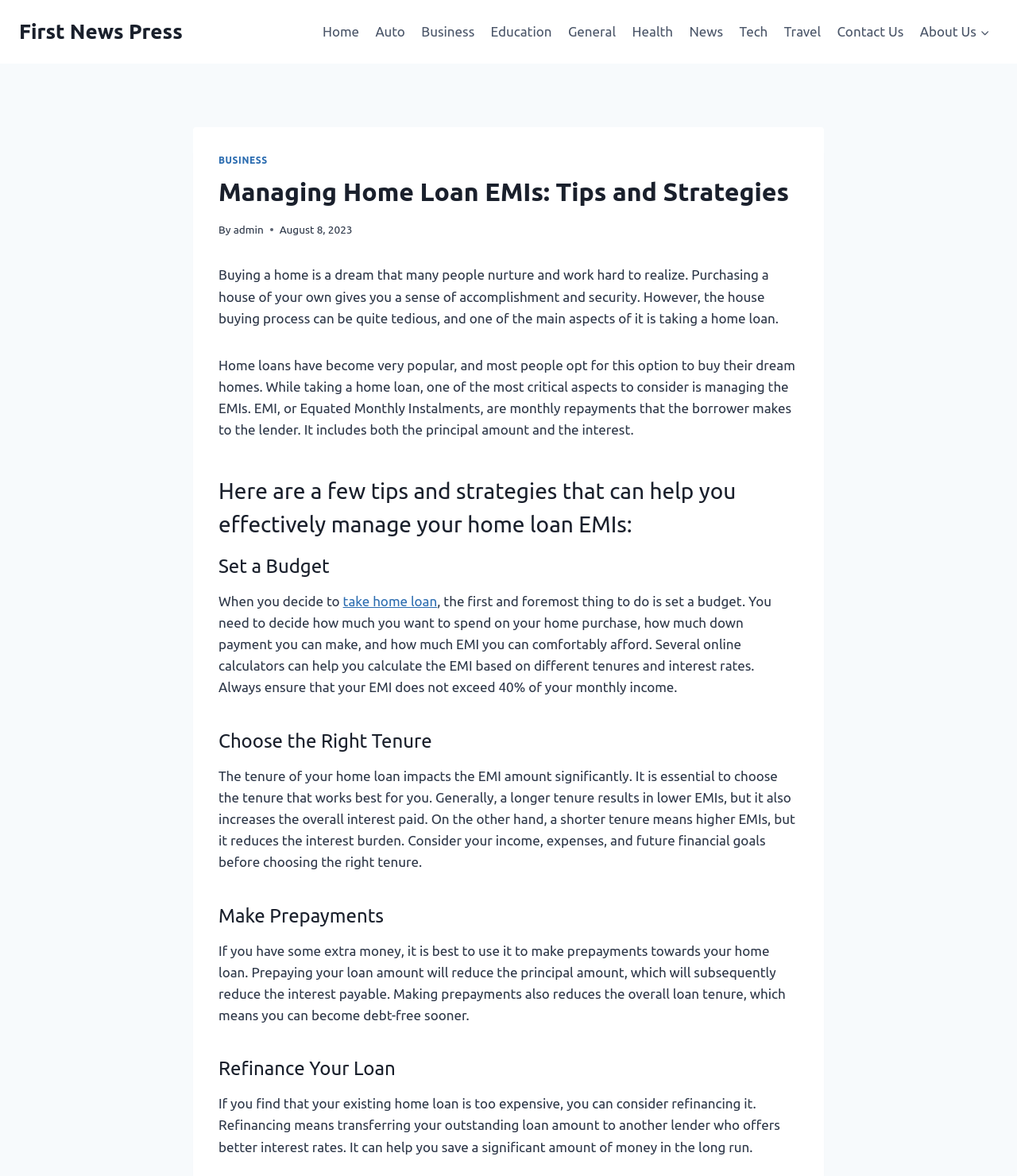Analyze the image and provide a detailed answer to the question: What is the benefit of making prepayments towards a home loan?

According to the webpage, making prepayments towards a home loan reduces the principal amount, which subsequently reduces the interest payable, and also helps in becoming debt-free sooner.